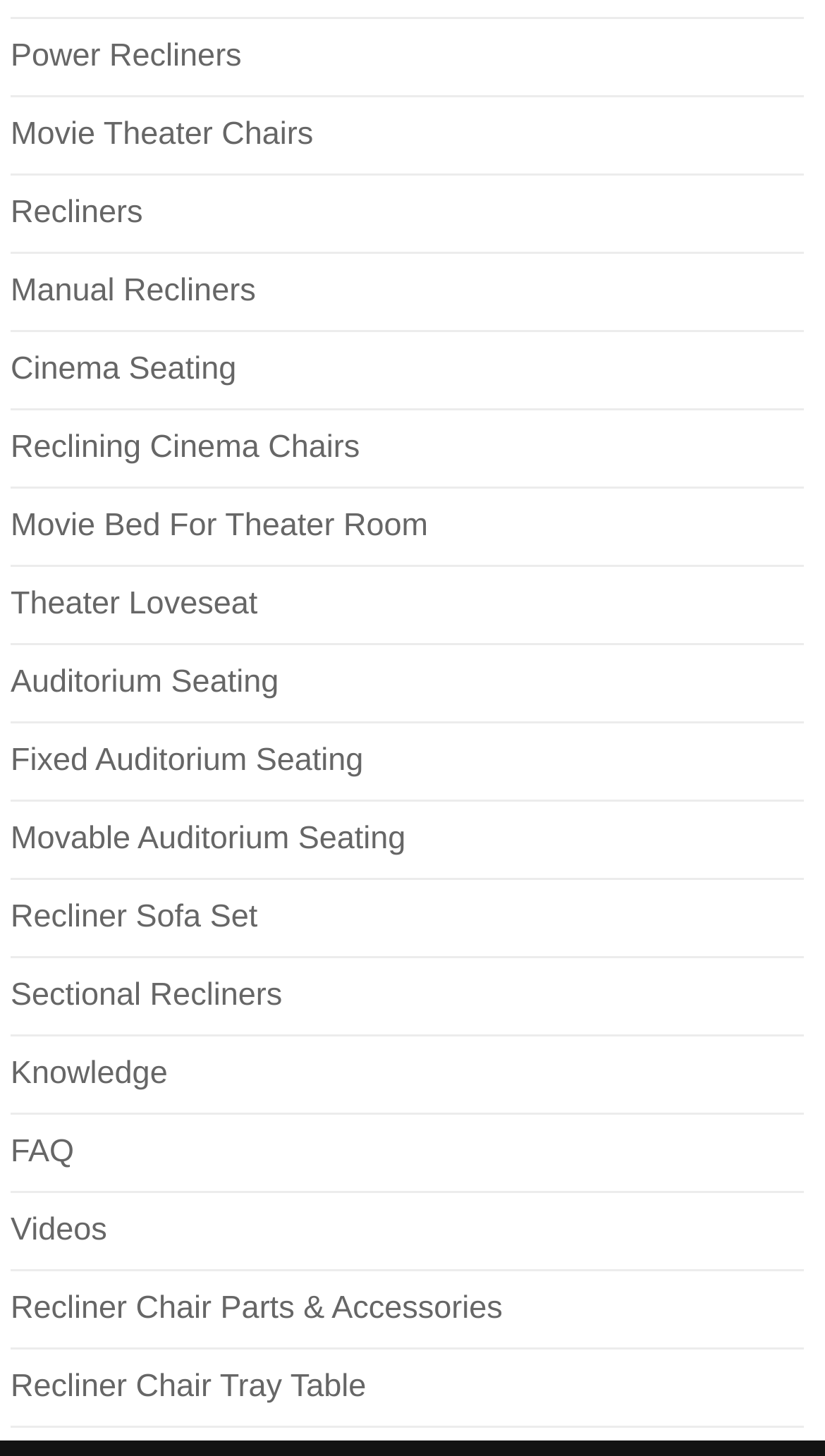Determine the bounding box coordinates for the HTML element described here: "Recliner Sofa Set".

[0.013, 0.618, 0.312, 0.642]